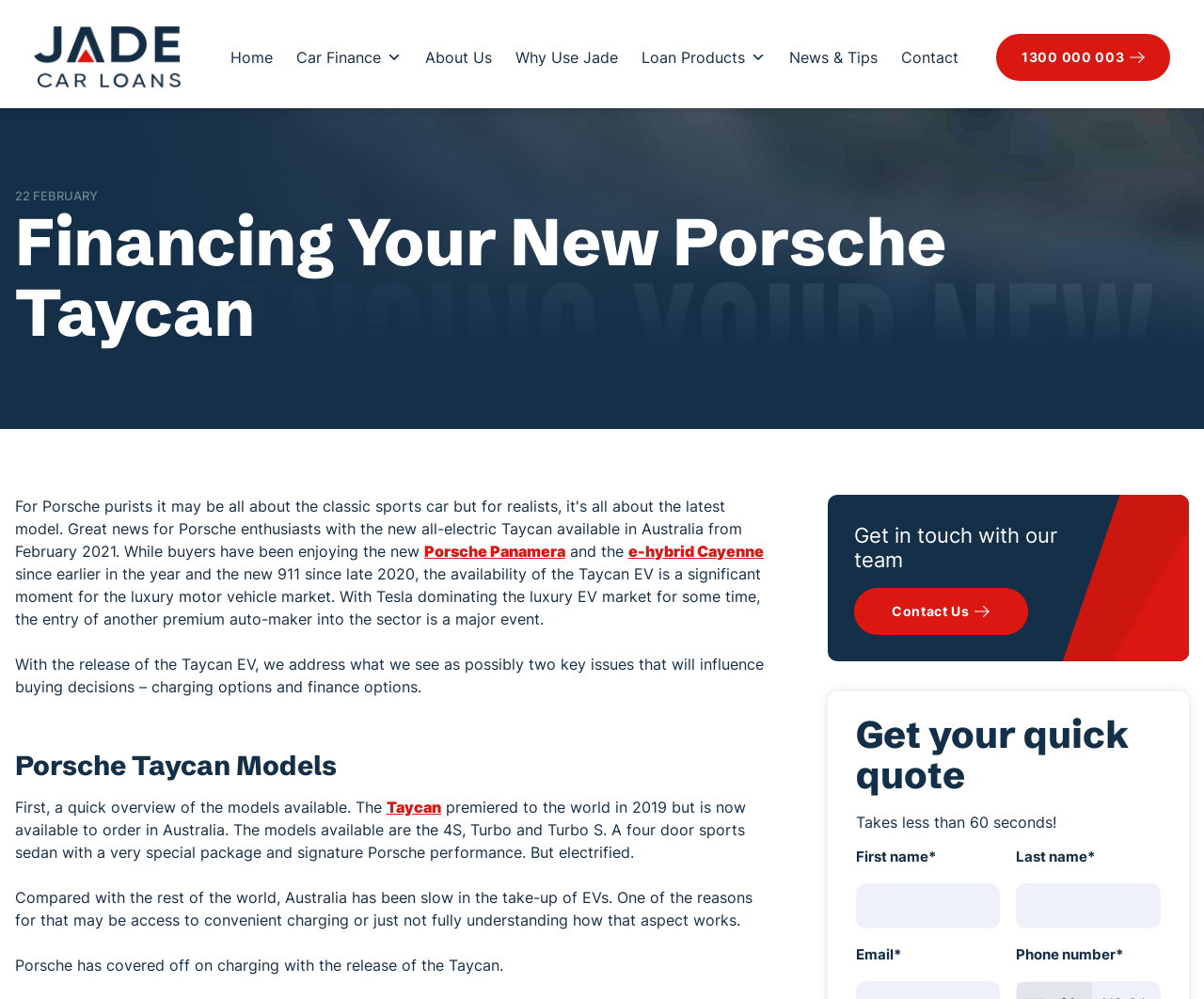Determine the bounding box coordinates of the UI element that matches the following description: "Why Use Jade". The coordinates should be four float numbers between 0 and 1 in the format [left, top, right, bottom].

[0.425, 0.038, 0.518, 0.076]